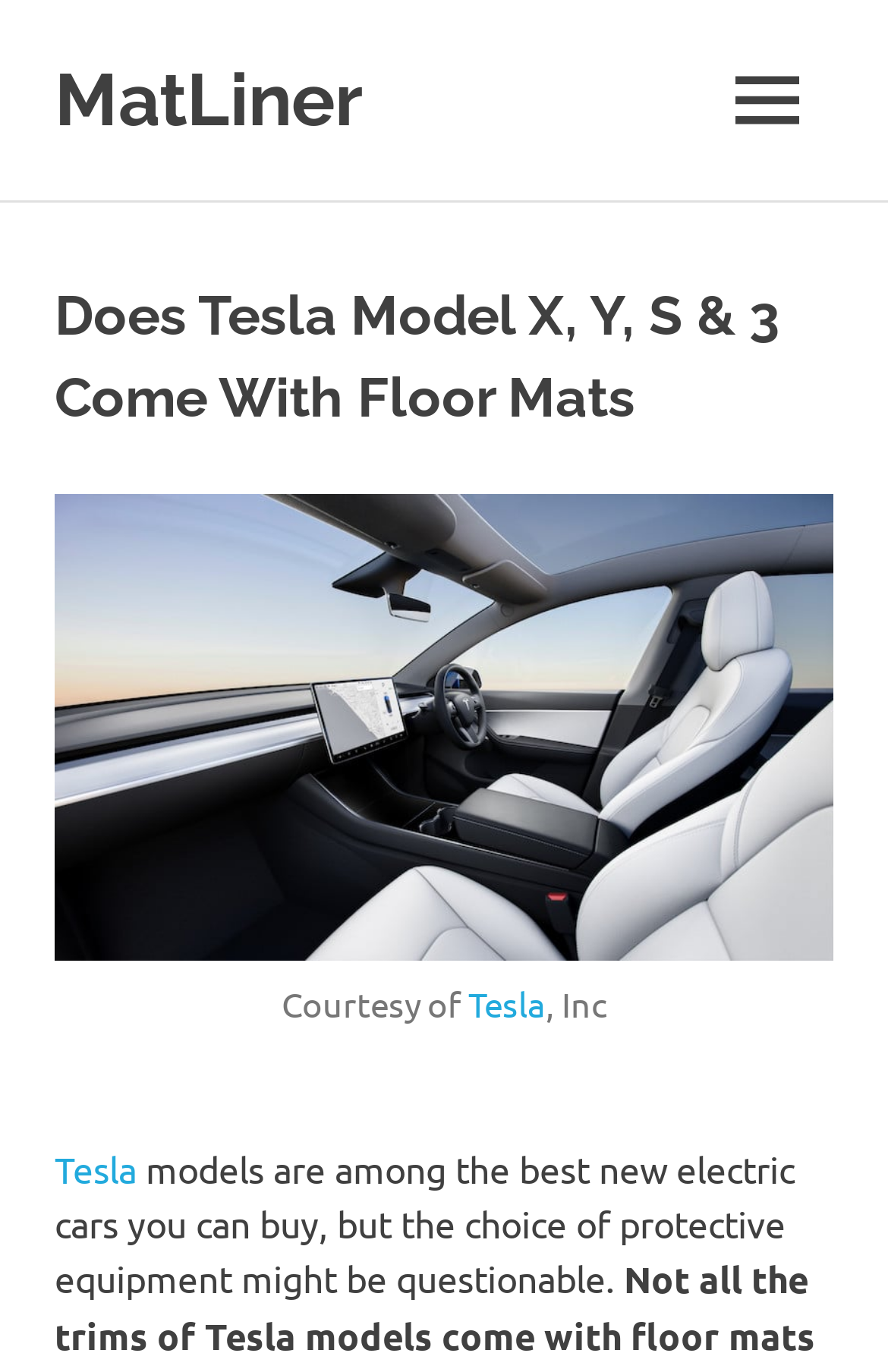Utilize the details in the image to thoroughly answer the following question: What is the brand of cars discussed on this webpage?

I inferred this answer by looking at the image caption 'Courtesy of Tesla, Inc' and the link 'Tesla' present on the webpage, which suggests that the webpage is discussing Tesla cars.